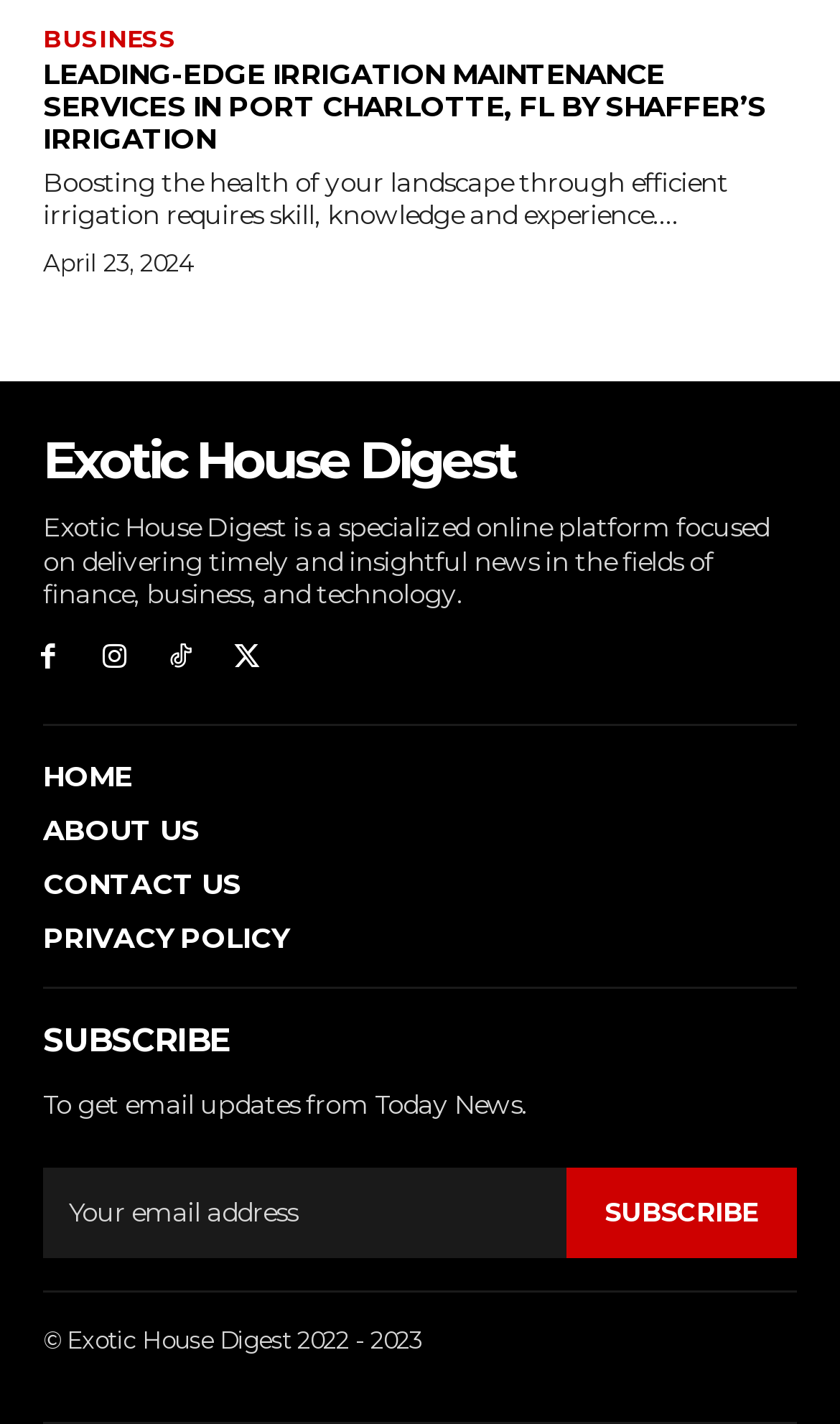Show the bounding box coordinates of the element that should be clicked to complete the task: "Enter email".

[0.051, 0.82, 0.674, 0.883]